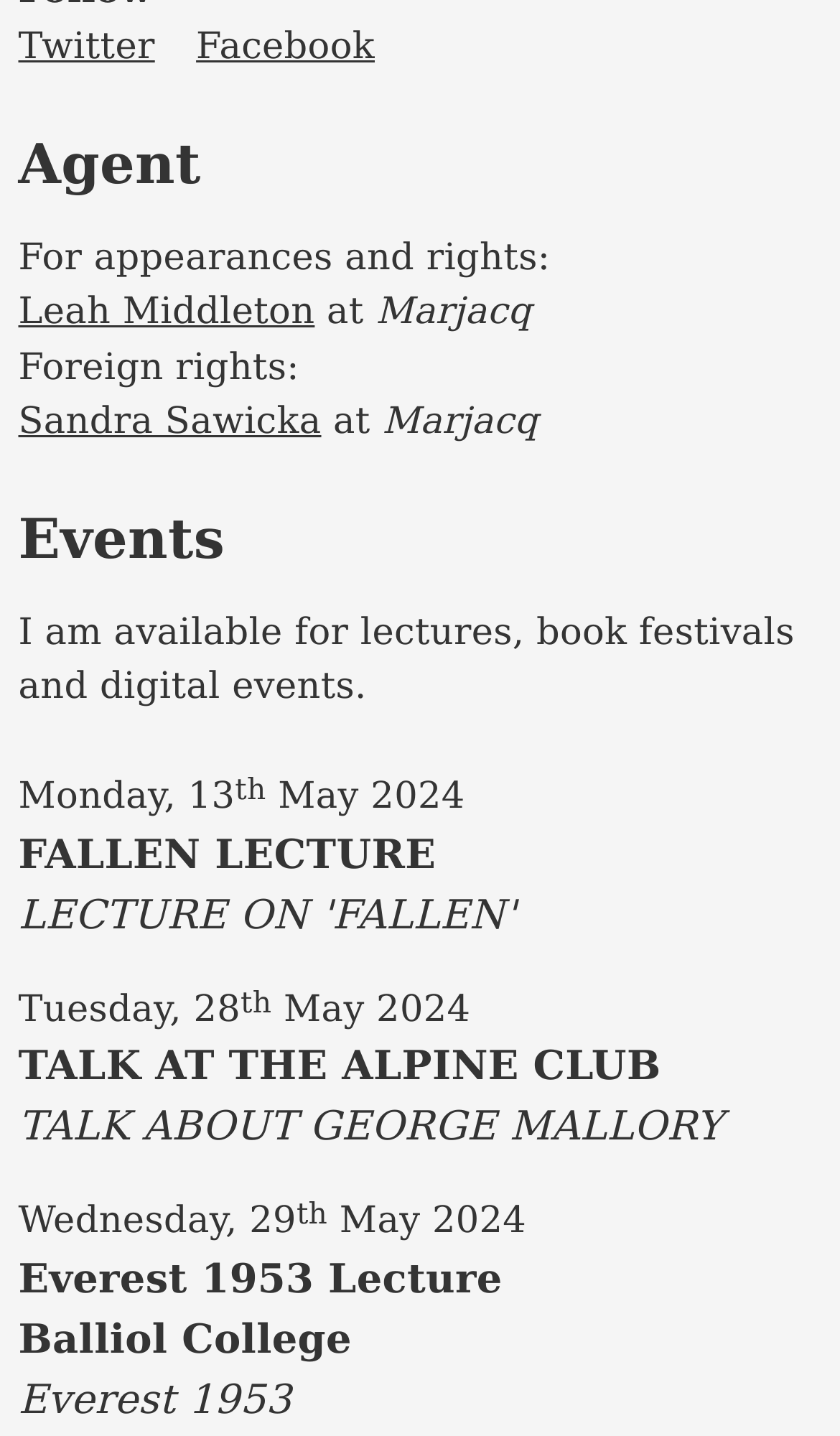Please determine the bounding box coordinates of the element to click on in order to accomplish the following task: "Click the 'Learn more' link". Ensure the coordinates are four float numbers ranging from 0 to 1, i.e., [left, top, right, bottom].

None